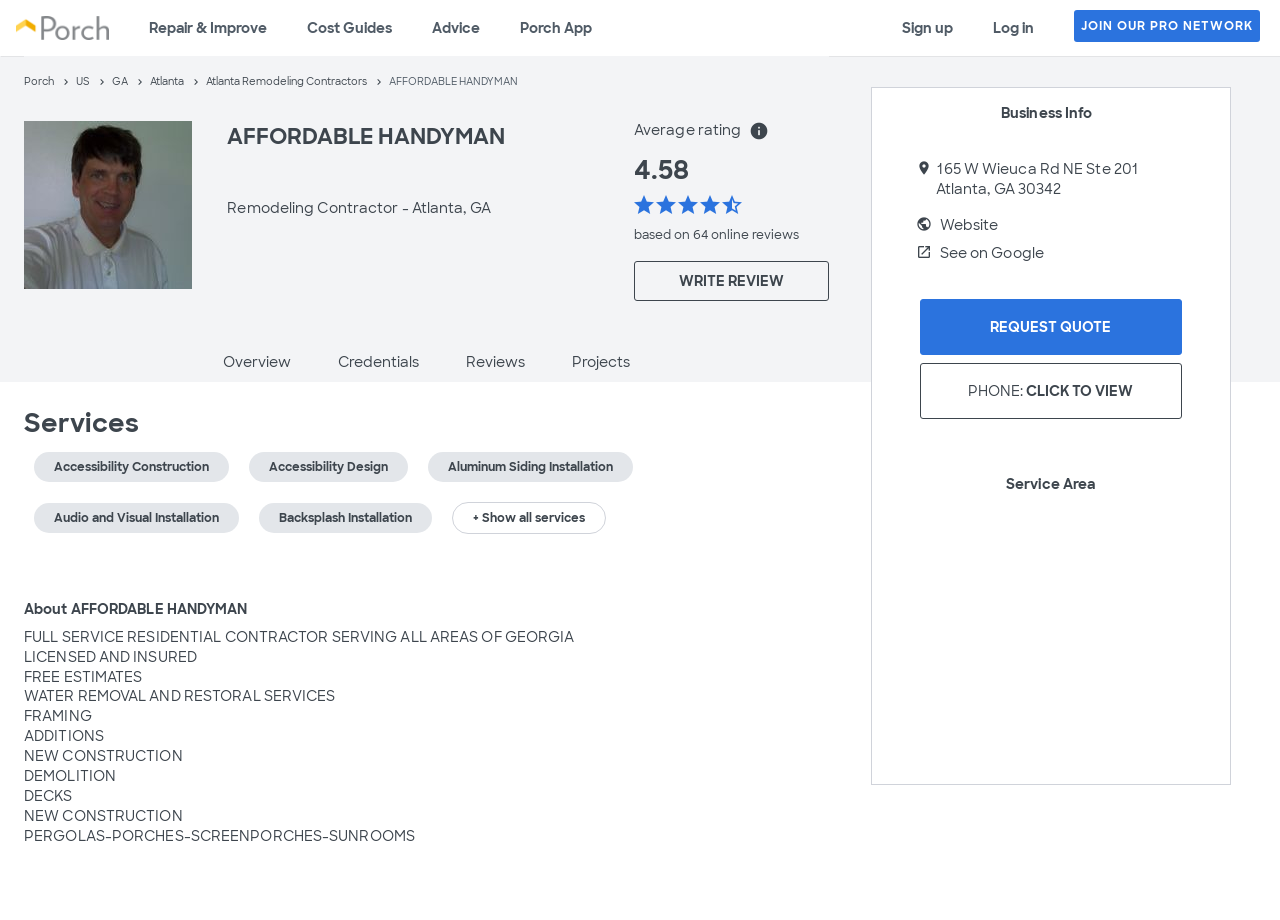Please provide the bounding box coordinates for the element that needs to be clicked to perform the instruction: "Show all services". The coordinates must consist of four float numbers between 0 and 1, formatted as [left, top, right, bottom].

[0.353, 0.546, 0.473, 0.58]